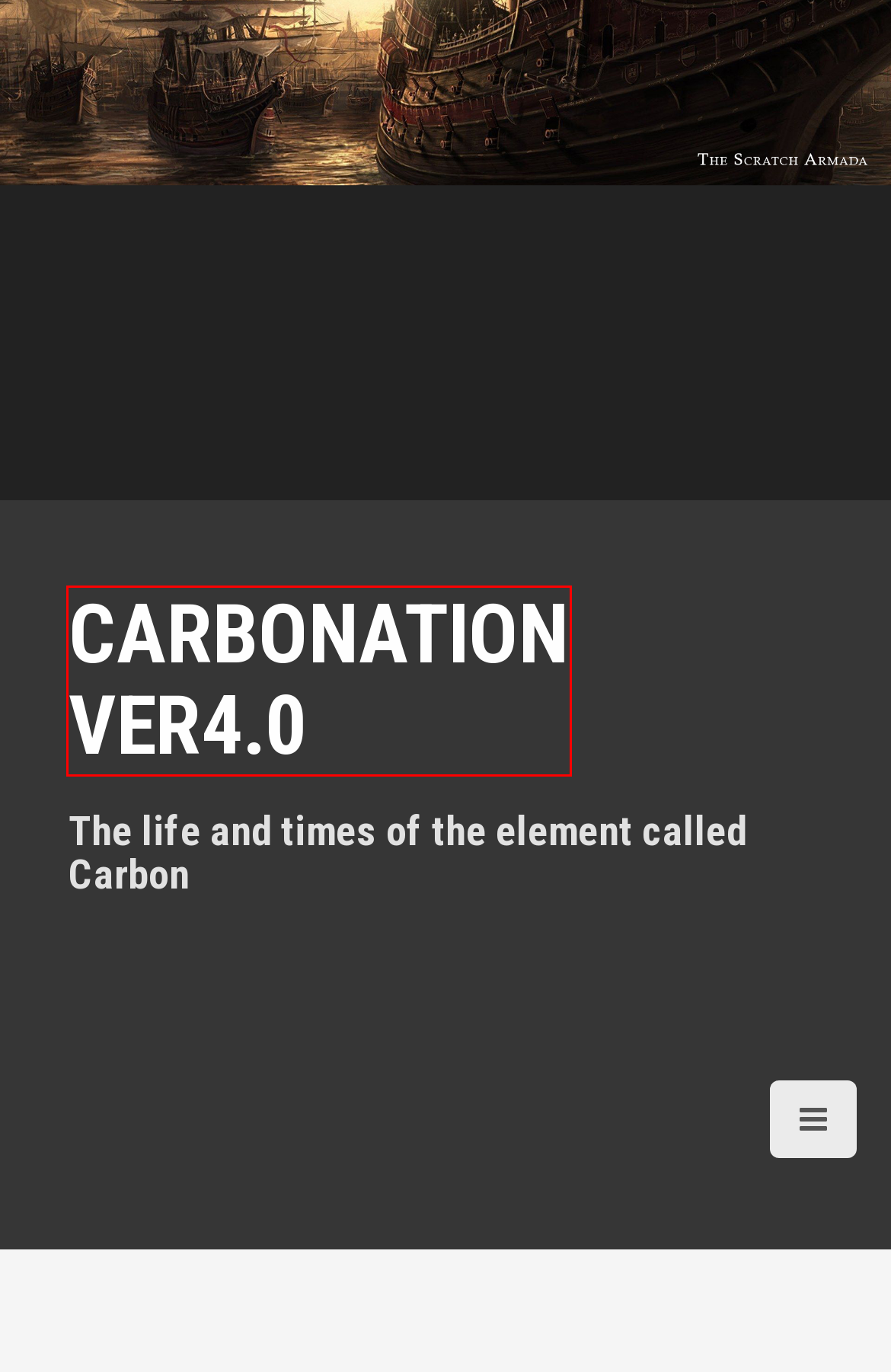Observe the screenshot of a webpage with a red bounding box around an element. Identify the webpage description that best fits the new page after the element inside the bounding box is clicked. The candidates are:
A. January 2016 – Carbonation ver4.0
B. January 2018 – Carbonation ver4.0
C. November 2009 – Carbonation ver4.0
D. Carbonation ver4.0 – The life and times of the element called Carbon
E. February 2016 – Carbonation ver4.0
F. December 2010 – Carbonation ver4.0
G. September 2010 – Carbonation ver4.0
H. March 2022 – Carbonation ver4.0

D